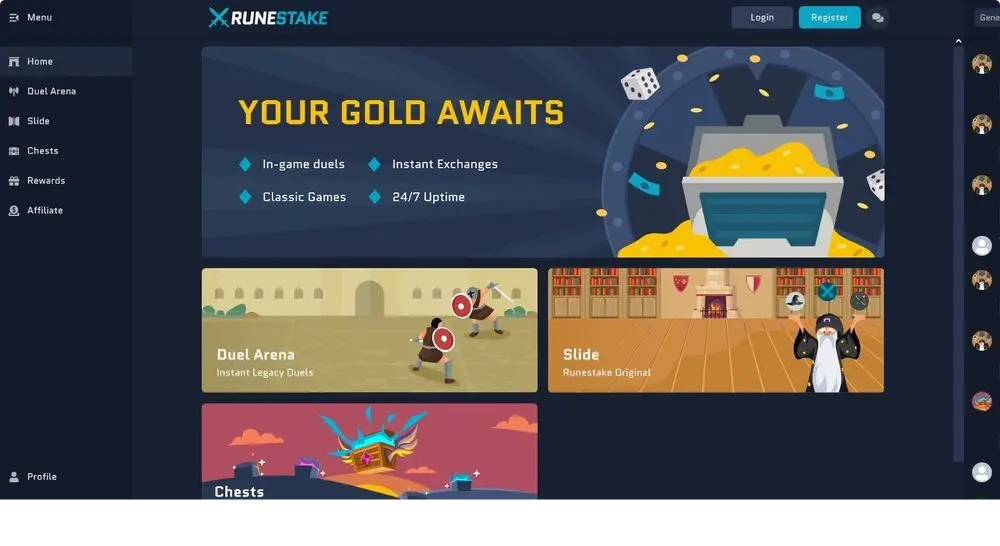Analyze the image and answer the question with as much detail as possible: 
What is the purpose of the navigation bar on the left?

The navigation bar on the left offers easy access to different sections, ensuring that users can explore all functionalities with ease.